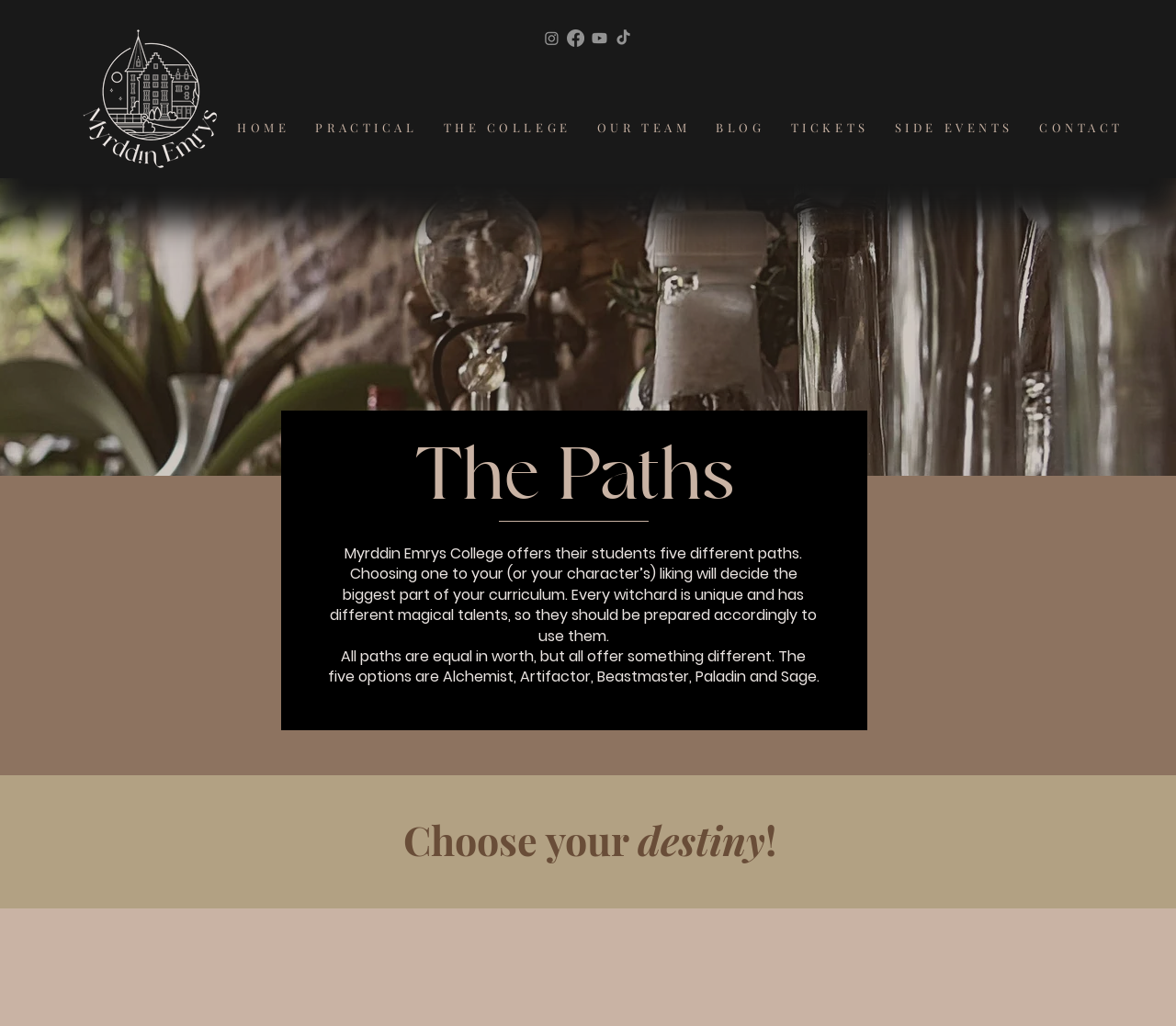Using the details from the image, please elaborate on the following question: What is the name of the college?

I found the name of the college in the logo section, which is 'MEC', and also in the text description, which mentions 'Myrddin Emrys College'.